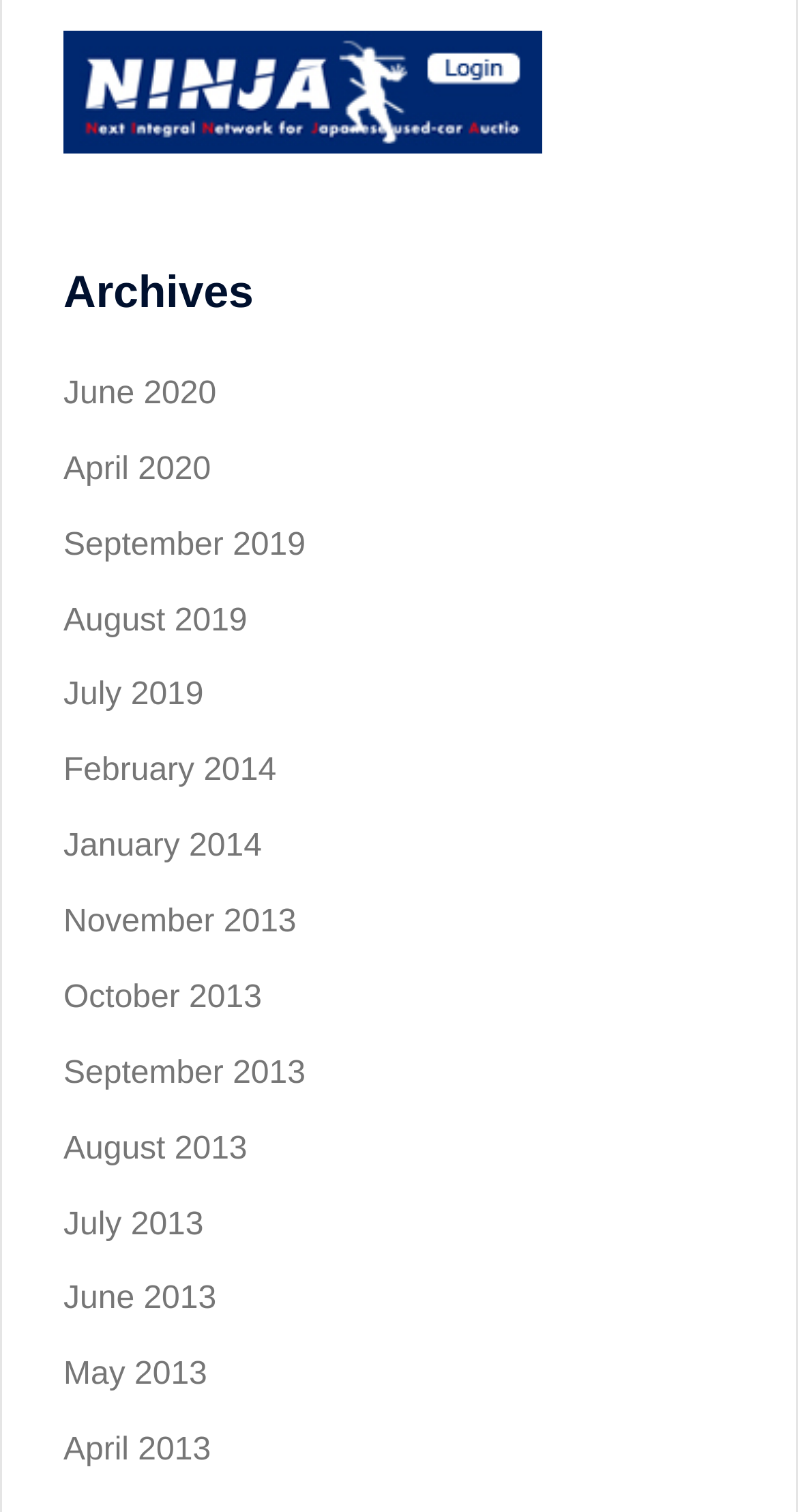Find the bounding box coordinates for the HTML element described in this sentence: "April 2020". Provide the coordinates as four float numbers between 0 and 1, in the format [left, top, right, bottom].

[0.079, 0.299, 0.264, 0.322]